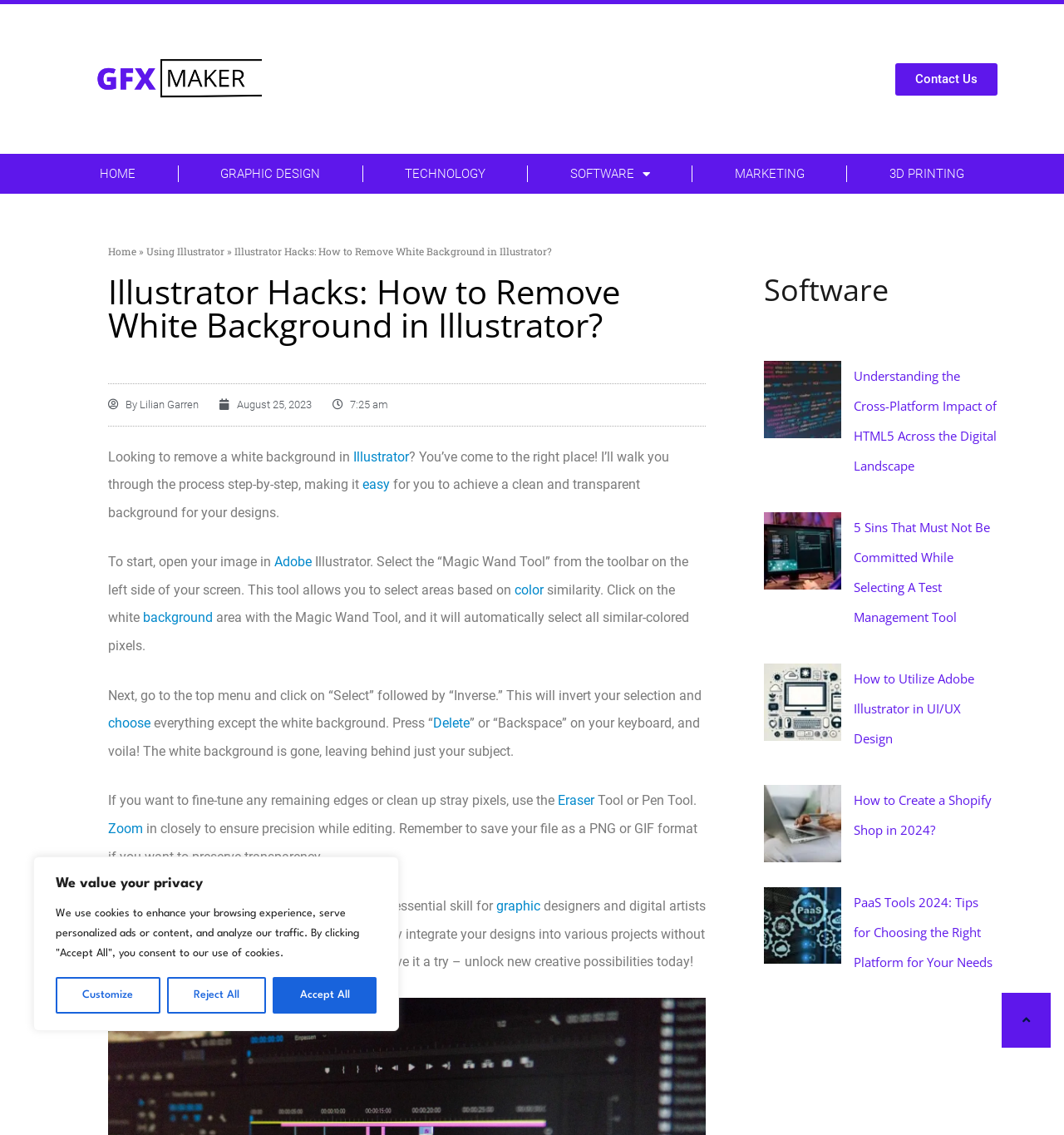Give a detailed account of the webpage, highlighting key information.

This webpage is about removing a white background in Adobe Illustrator. At the top, there is a privacy notice with buttons to customize, reject, or accept cookies. Below this, there are links to the website's home page, contact us, and various categories like graphic design, technology, and marketing.

The main content of the webpage is a step-by-step guide on how to remove a white background in Illustrator. The title "Illustrator Hacks: How to Remove White Background in Illustrator?" is prominently displayed, followed by the author's name and the date of publication.

The guide starts with a brief introduction, explaining that the process will be easy to follow. It then provides detailed instructions on how to open an image in Illustrator, select the "Magic Wand Tool", and use it to remove the white background. The text is accompanied by links to relevant terms like "Illustrator", "Adobe", "color", and "background".

The guide continues to explain how to invert the selection, delete the white background, and fine-tune any remaining edges using the Eraser Tool or Pen Tool. There are also tips on how to zoom in for precision and save the file in a format that preserves transparency.

At the bottom of the webpage, there is a conclusion summarizing the importance of removing white backgrounds in Illustrator for graphic designers and digital artists. There is also a call to action to try out the steps and unlock new creative possibilities. On the right side, there is a heading "Software" and a link to an unknown destination.